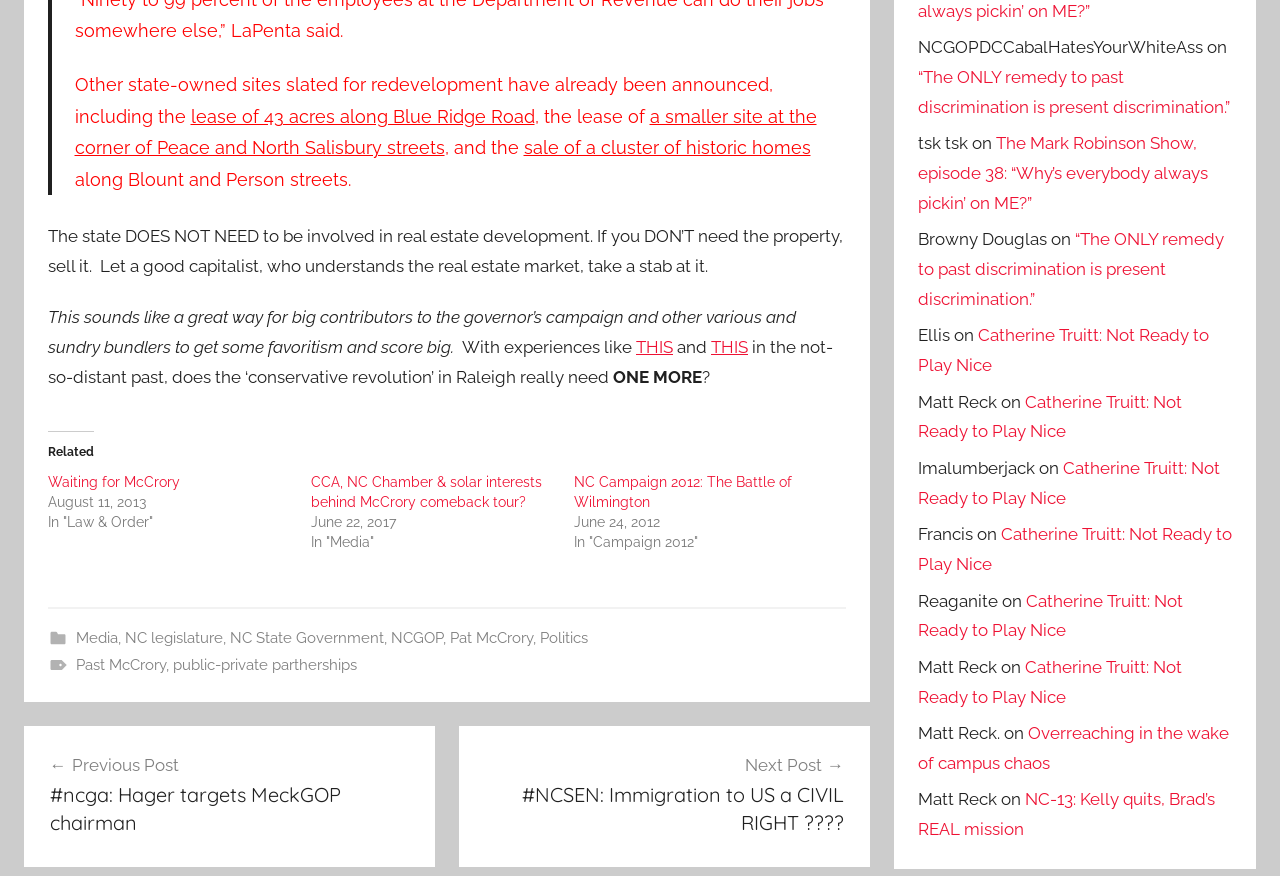Please determine the bounding box coordinates for the UI element described here. Use the format (top-left x, top-left y, bottom-right x, bottom-right y) with values bounded between 0 and 1: Waiting for McCrory

[0.038, 0.542, 0.141, 0.56]